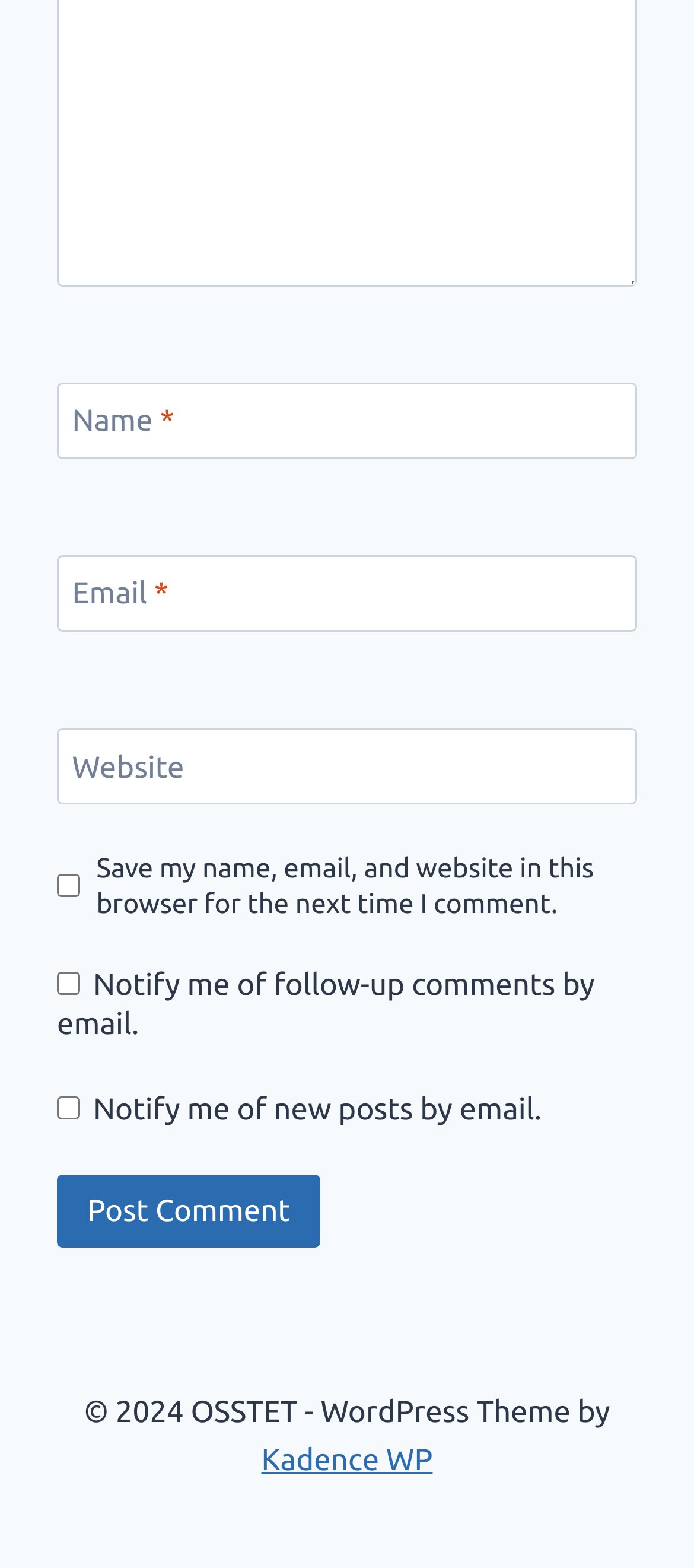Identify the bounding box coordinates of the section to be clicked to complete the task described by the following instruction: "Input your email". The coordinates should be four float numbers between 0 and 1, formatted as [left, top, right, bottom].

[0.082, 0.354, 0.918, 0.403]